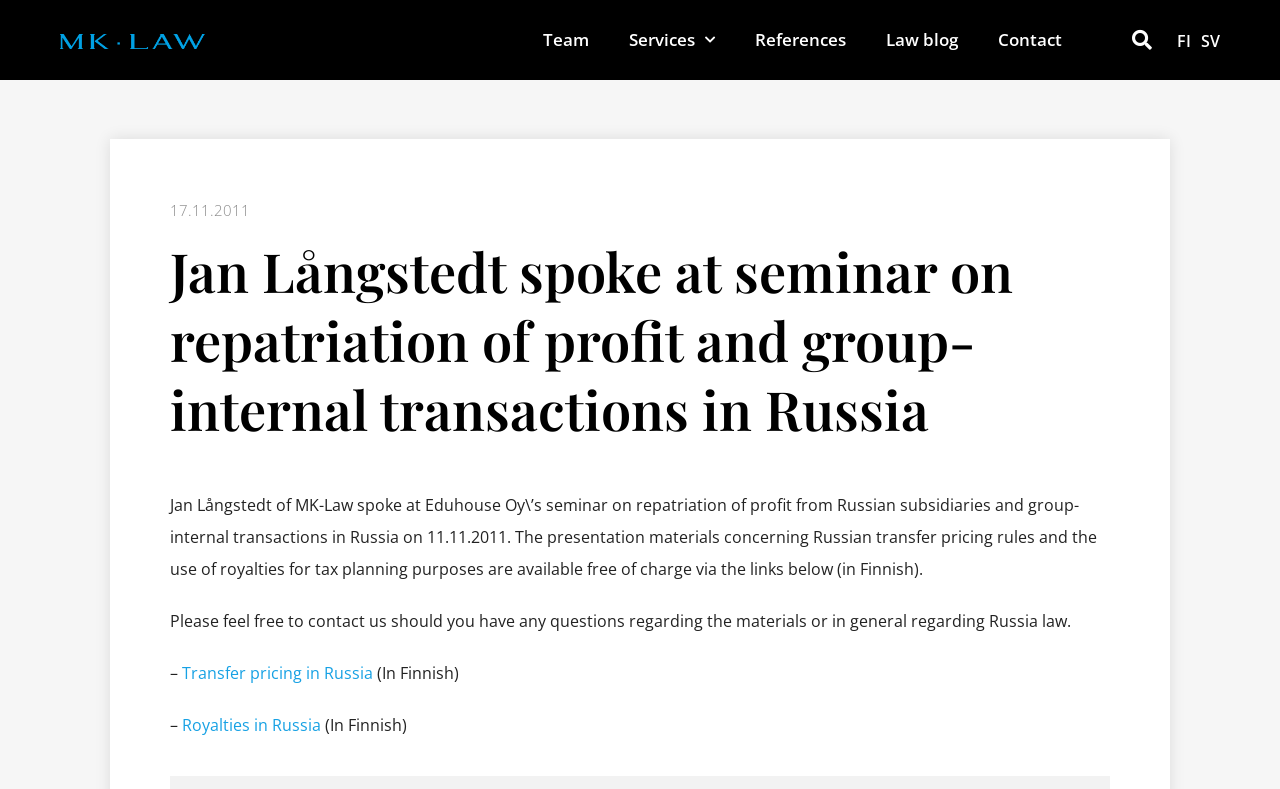What is the primary heading on this webpage?

Jan Långstedt spoke at seminar on repatriation of profit and group-internal transactions in Russia